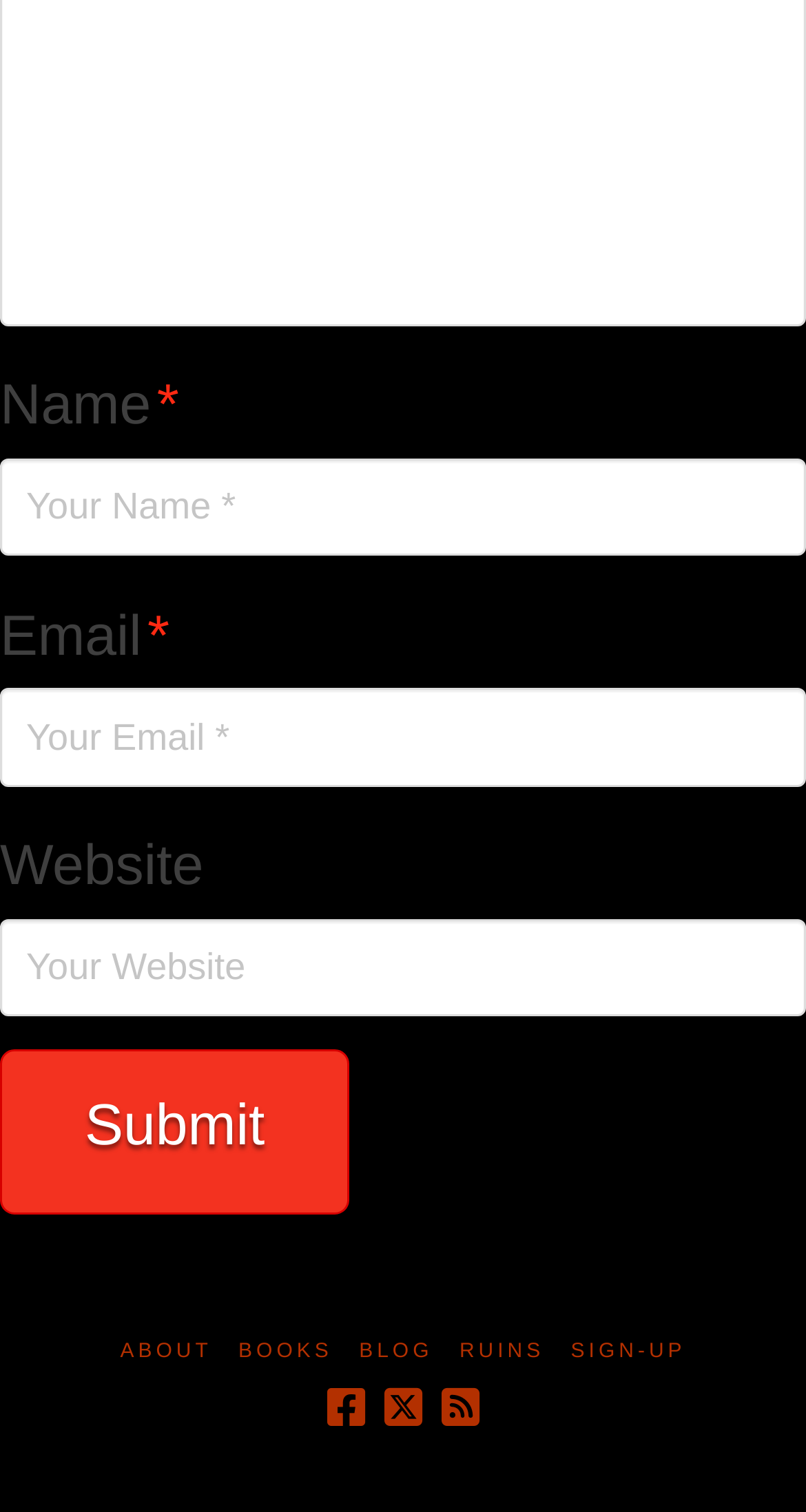Can you specify the bounding box coordinates of the area that needs to be clicked to fulfill the following instruction: "Visit the 'MEDICAL' page"?

None